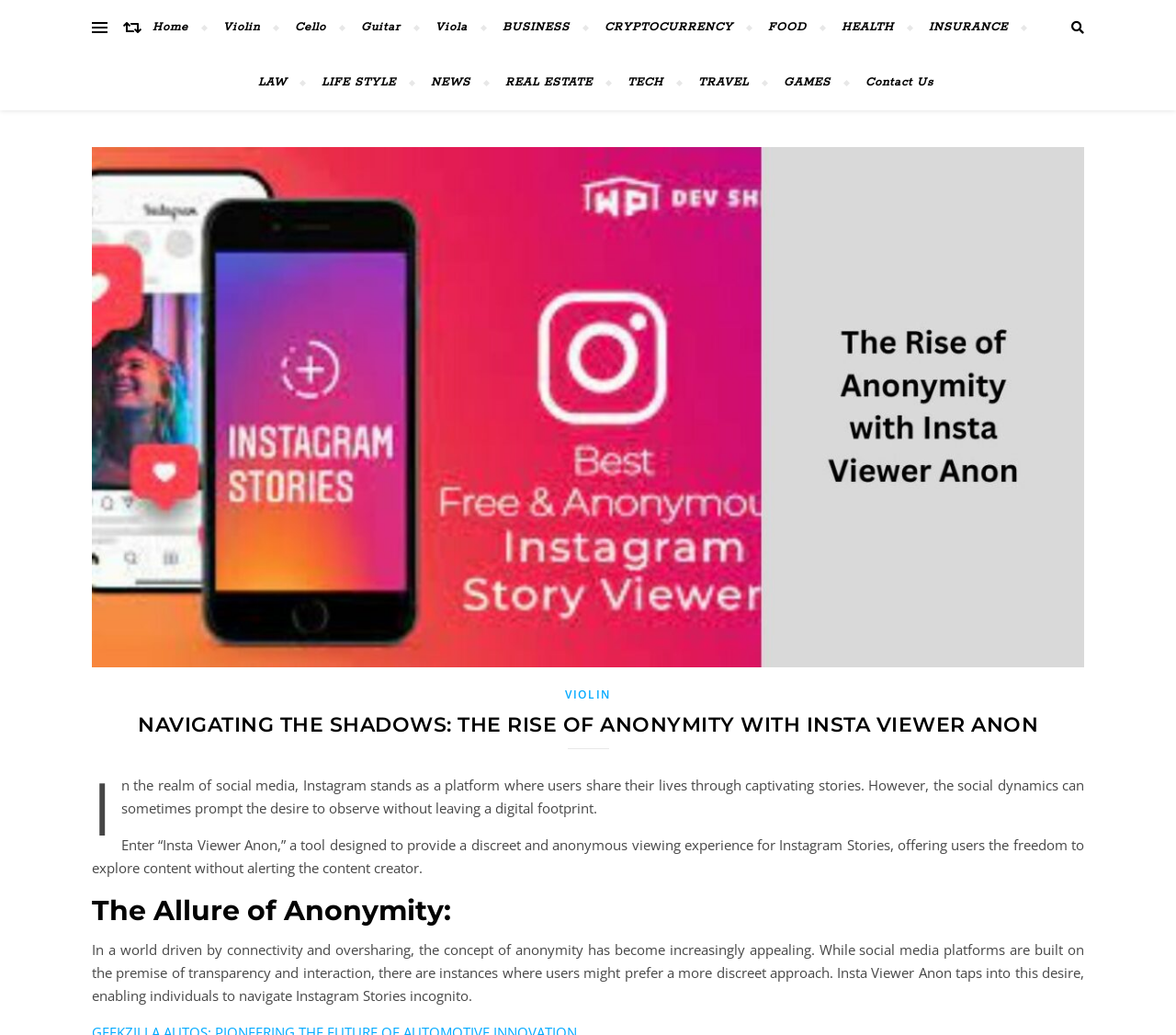Please identify the primary heading on the webpage and return its text.

NAVIGATING THE SHADOWS: THE RISE OF ANONYMITY WITH INSTA VIEWER ANON